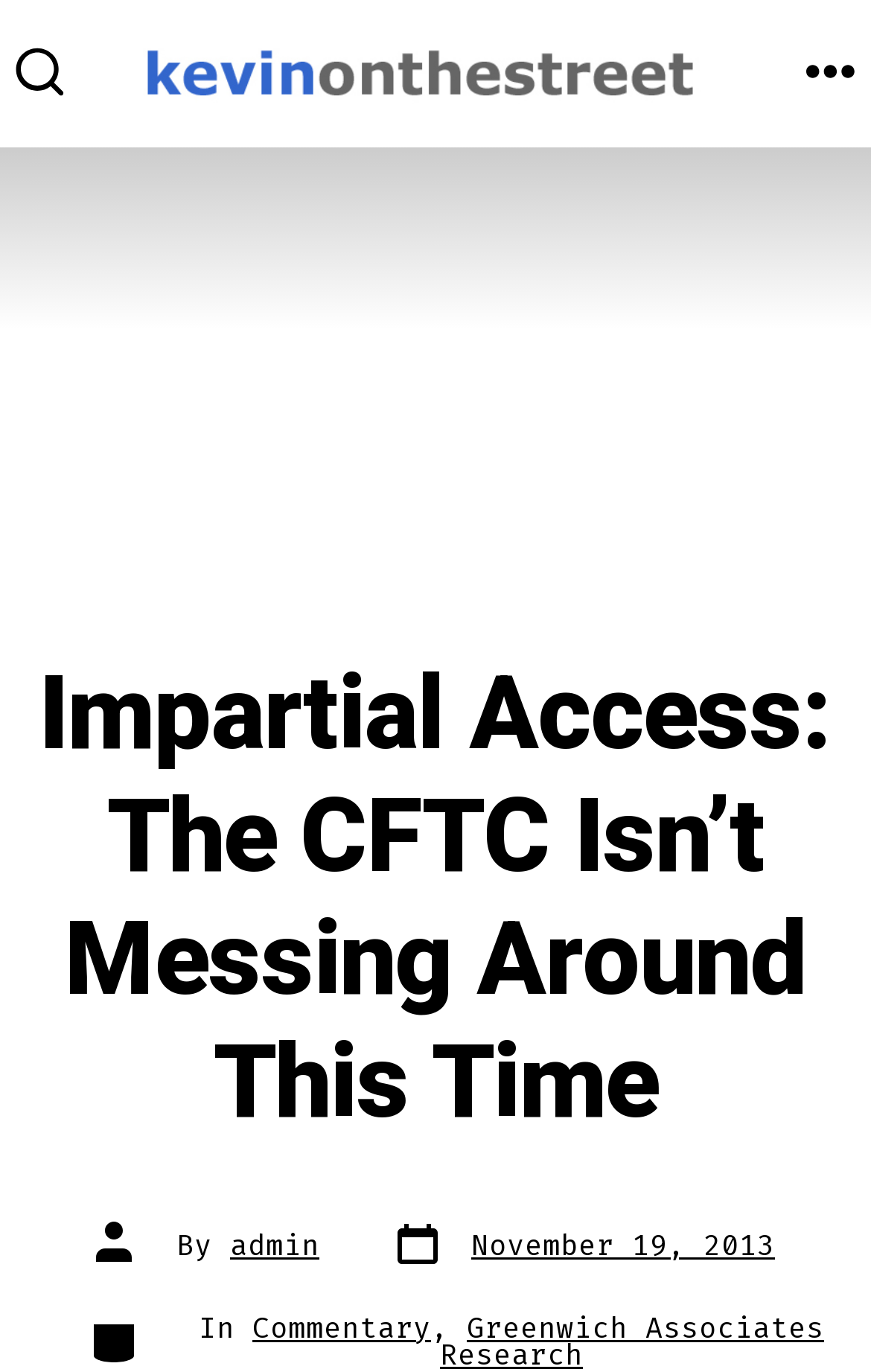Find the bounding box coordinates for the HTML element specified by: "Post date November 19, 2013".

[0.449, 0.887, 0.89, 0.931]